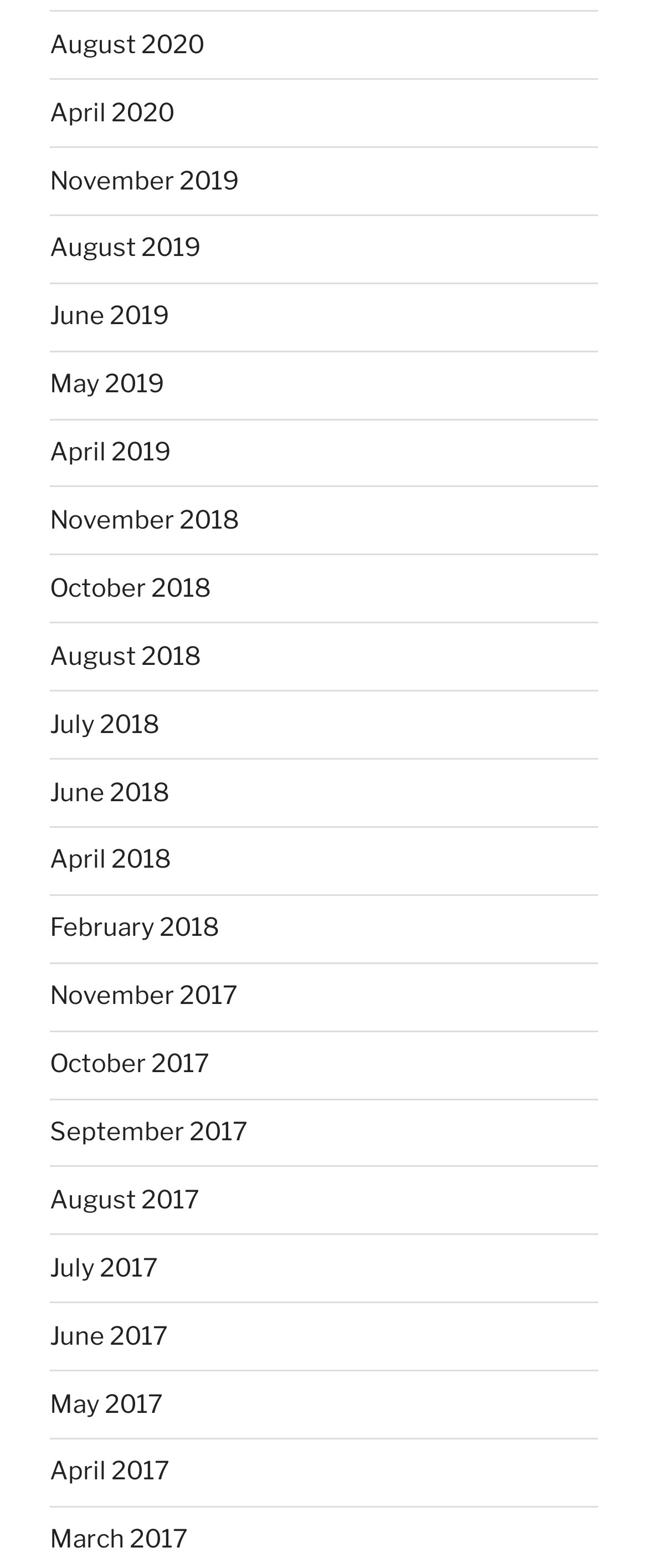Please pinpoint the bounding box coordinates for the region I should click to adhere to this instruction: "view November 2017".

[0.077, 0.626, 0.367, 0.645]